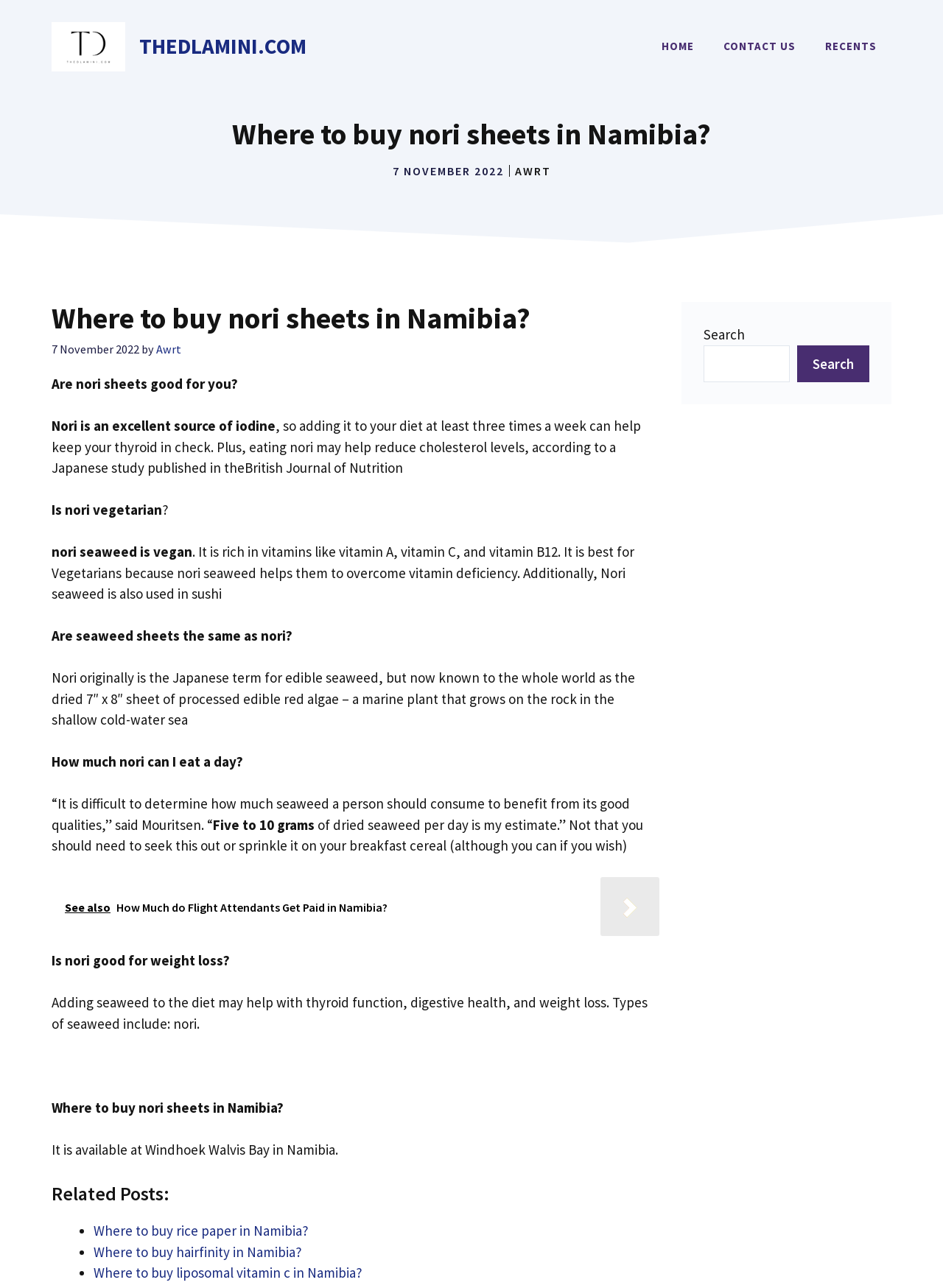Using the description: "Contact Us", identify the bounding box of the corresponding UI element in the screenshot.

[0.752, 0.019, 0.859, 0.053]